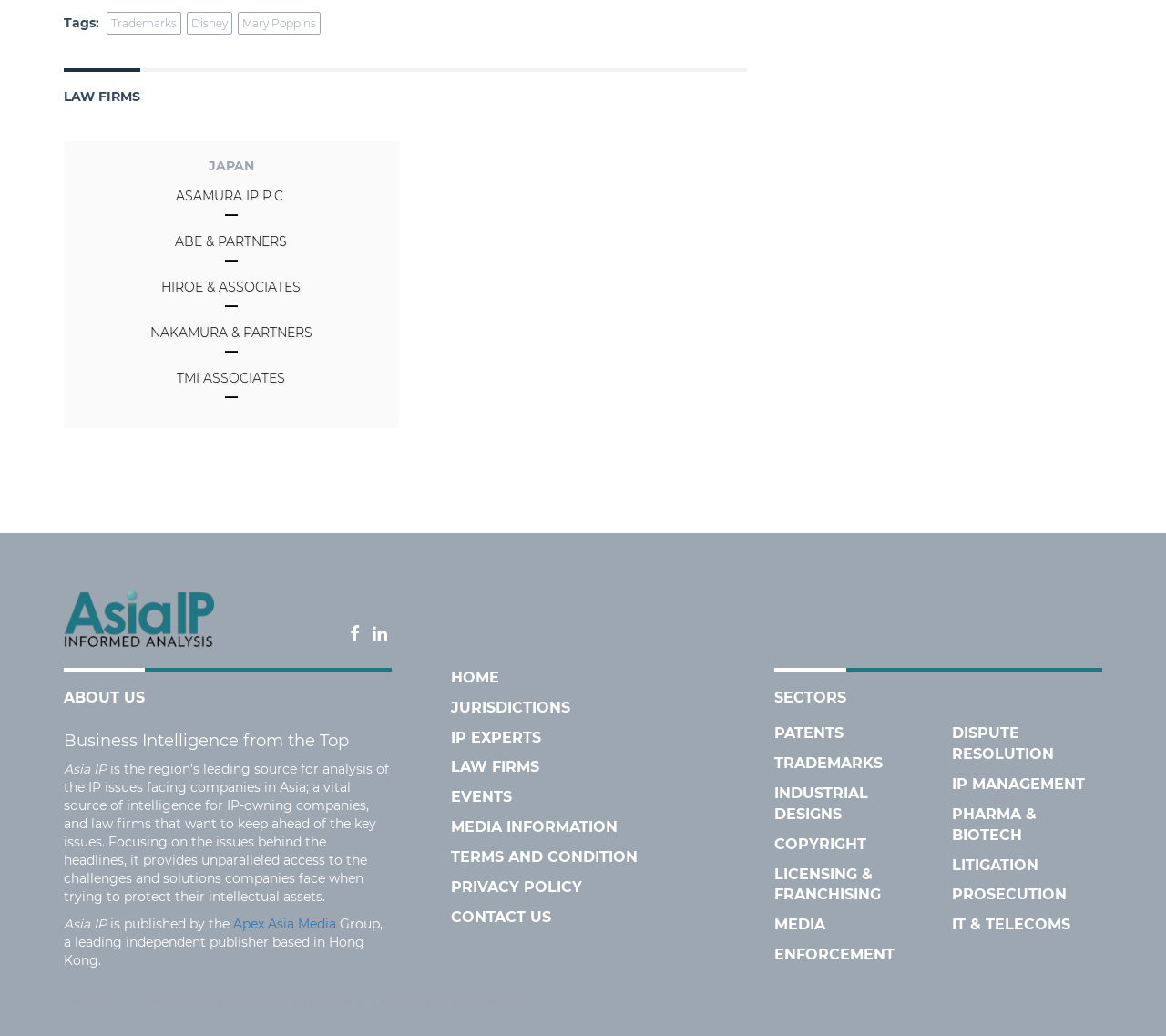What is the name of the region's leading source for IP issues analysis?
Please respond to the question with a detailed and well-explained answer.

The answer can be found in the StaticText element with the text 'Asia IP' which is located at the top of the webpage, indicating that Asia IP is the region's leading source for analysis of the IP issues facing companies in Asia.